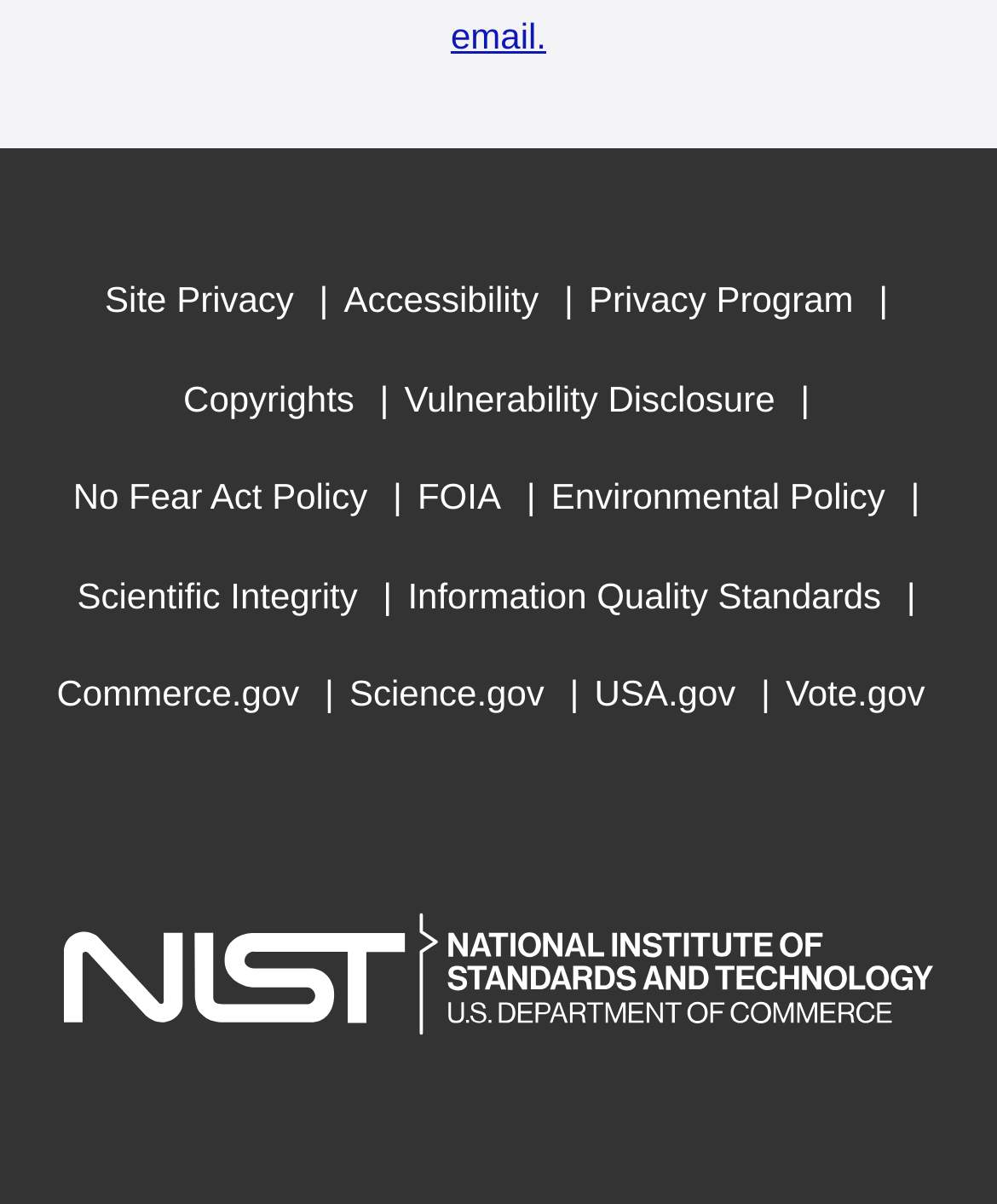Give a succinct answer to this question in a single word or phrase: 
What is the first word in the code snippet?

Flow